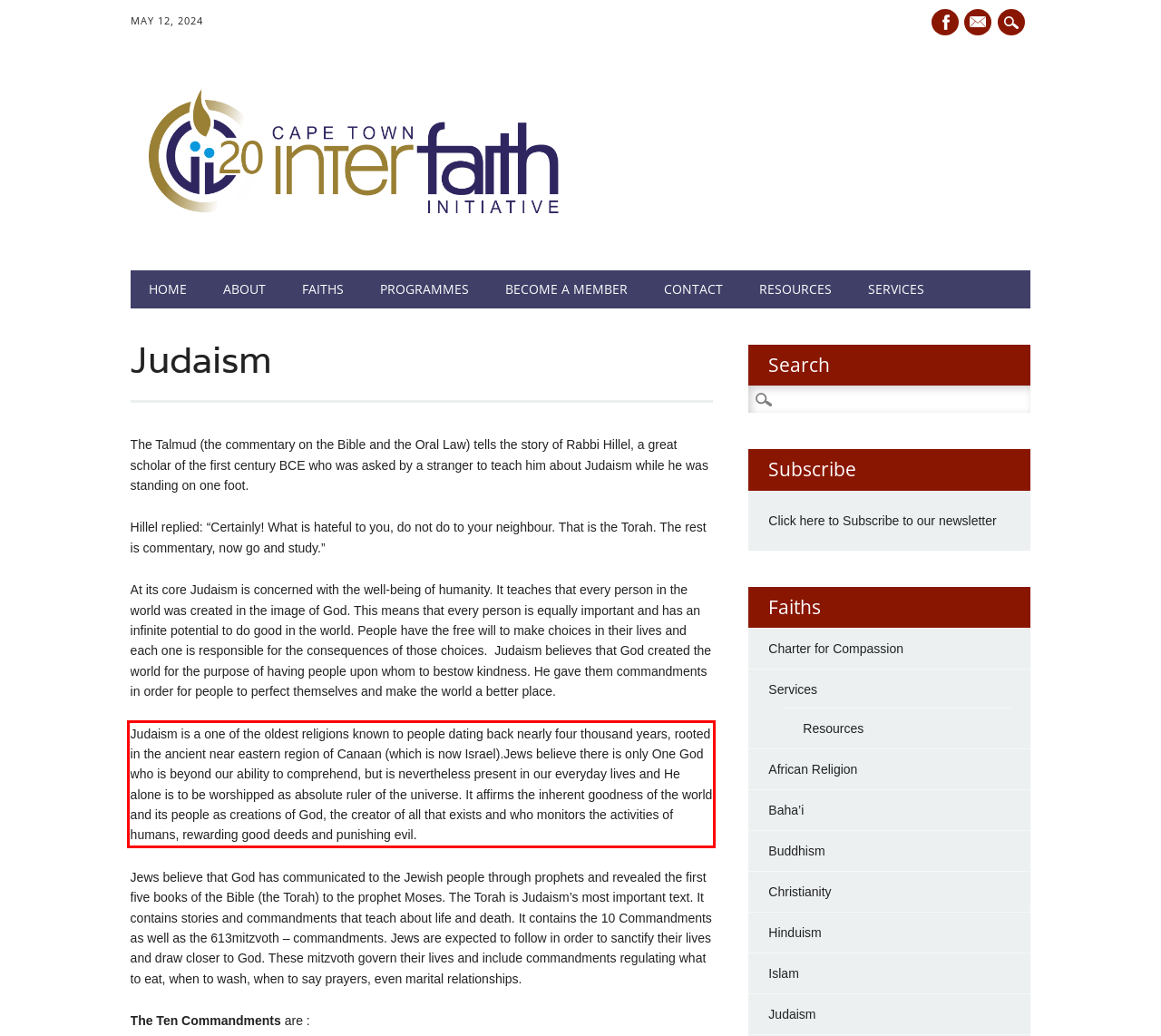Look at the provided screenshot of the webpage and perform OCR on the text within the red bounding box.

Judaism is a one of the oldest religions known to people dating back nearly four thousand years, rooted in the ancient near eastern region of Canaan (which is now Israel).Jews believe there is only One God who is beyond our ability to comprehend, but is nevertheless present in our everyday lives and He alone is to be worshipped as absolute ruler of the universe. It affirms the inherent goodness of the world and its people as creations of God, the creator of all that exists and who monitors the activities of humans, rewarding good deeds and punishing evil.